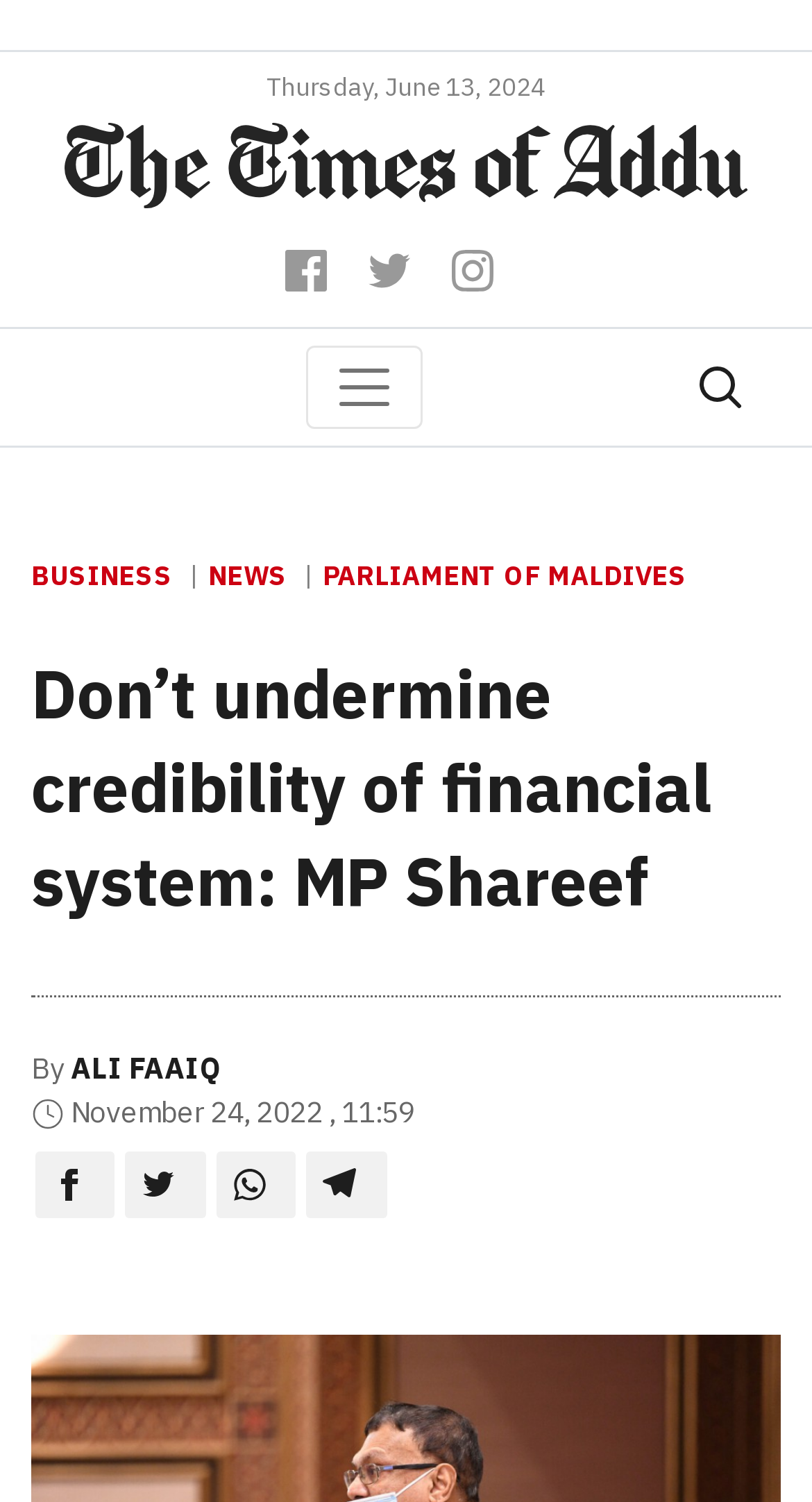Using the provided element description: "Instagram icon", identify the bounding box coordinates. The coordinates should be four floats between 0 and 1 in the order [left, top, right, bottom].

[0.556, 0.164, 0.608, 0.192]